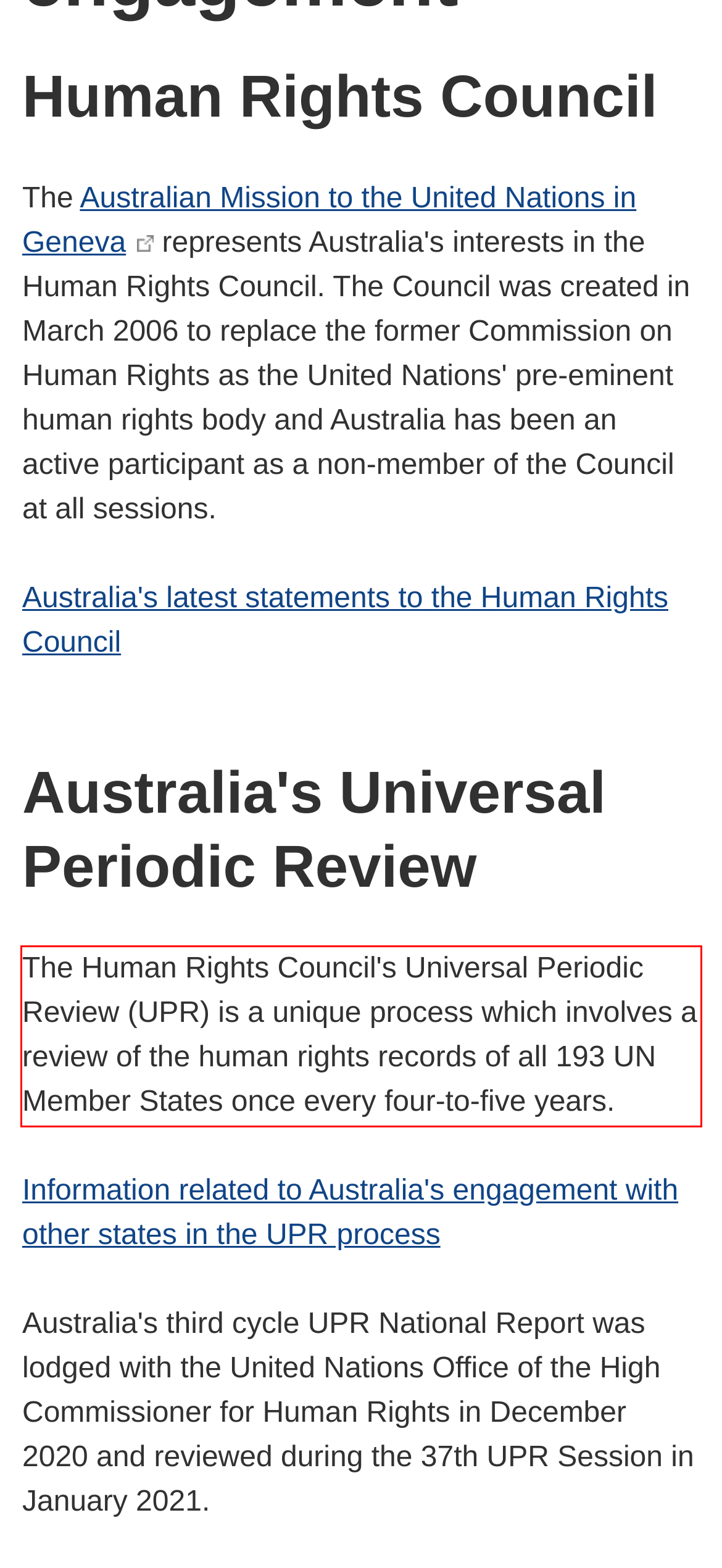View the screenshot of the webpage and identify the UI element surrounded by a red bounding box. Extract the text contained within this red bounding box.

The Human Rights Council's Universal Periodic Review (UPR) is a unique process which involves a review of the human rights records of all 193 UN Member States once every four-to-five years.